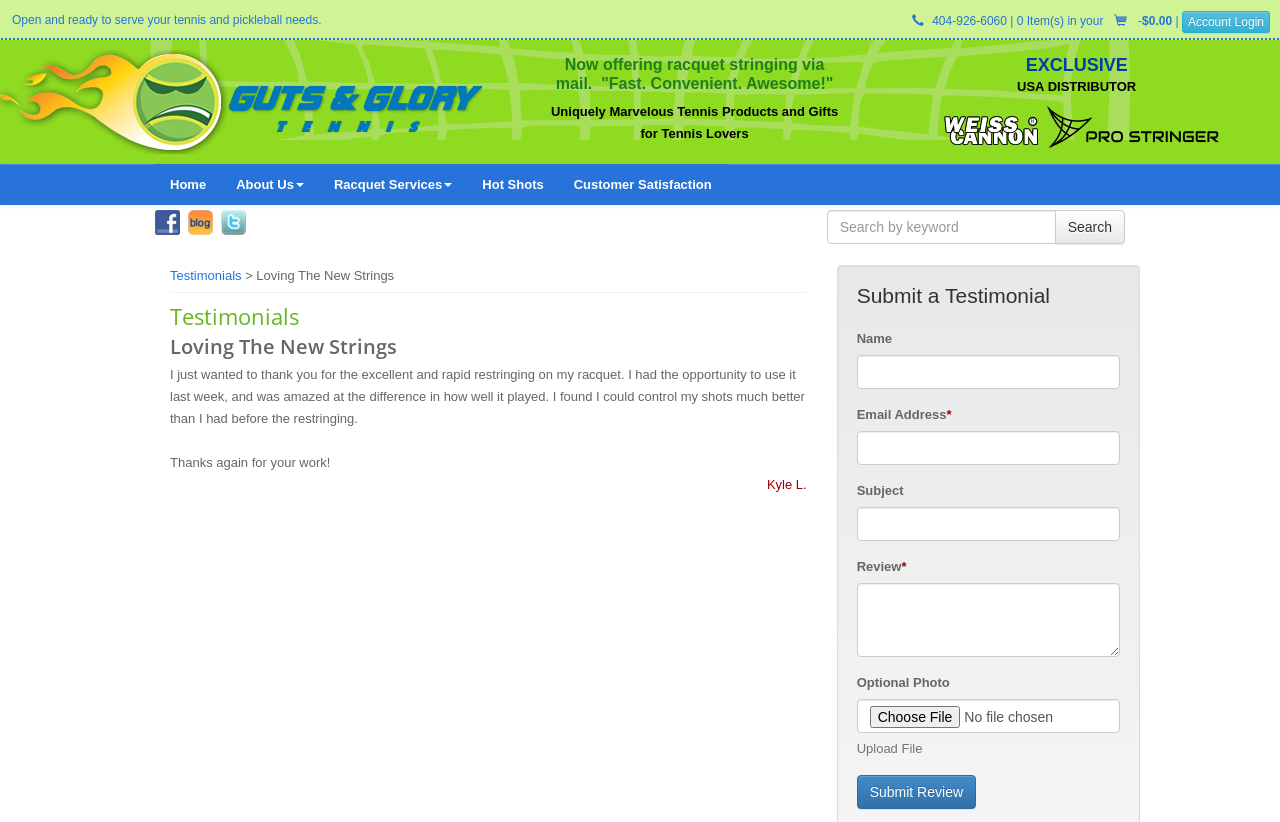Predict the bounding box coordinates of the area that should be clicked to accomplish the following instruction: "View Weiss Cannon Tennis Strings". The bounding box coordinates should consist of four float numbers between 0 and 1, i.e., [left, top, right, bottom].

[0.73, 0.145, 0.812, 0.163]